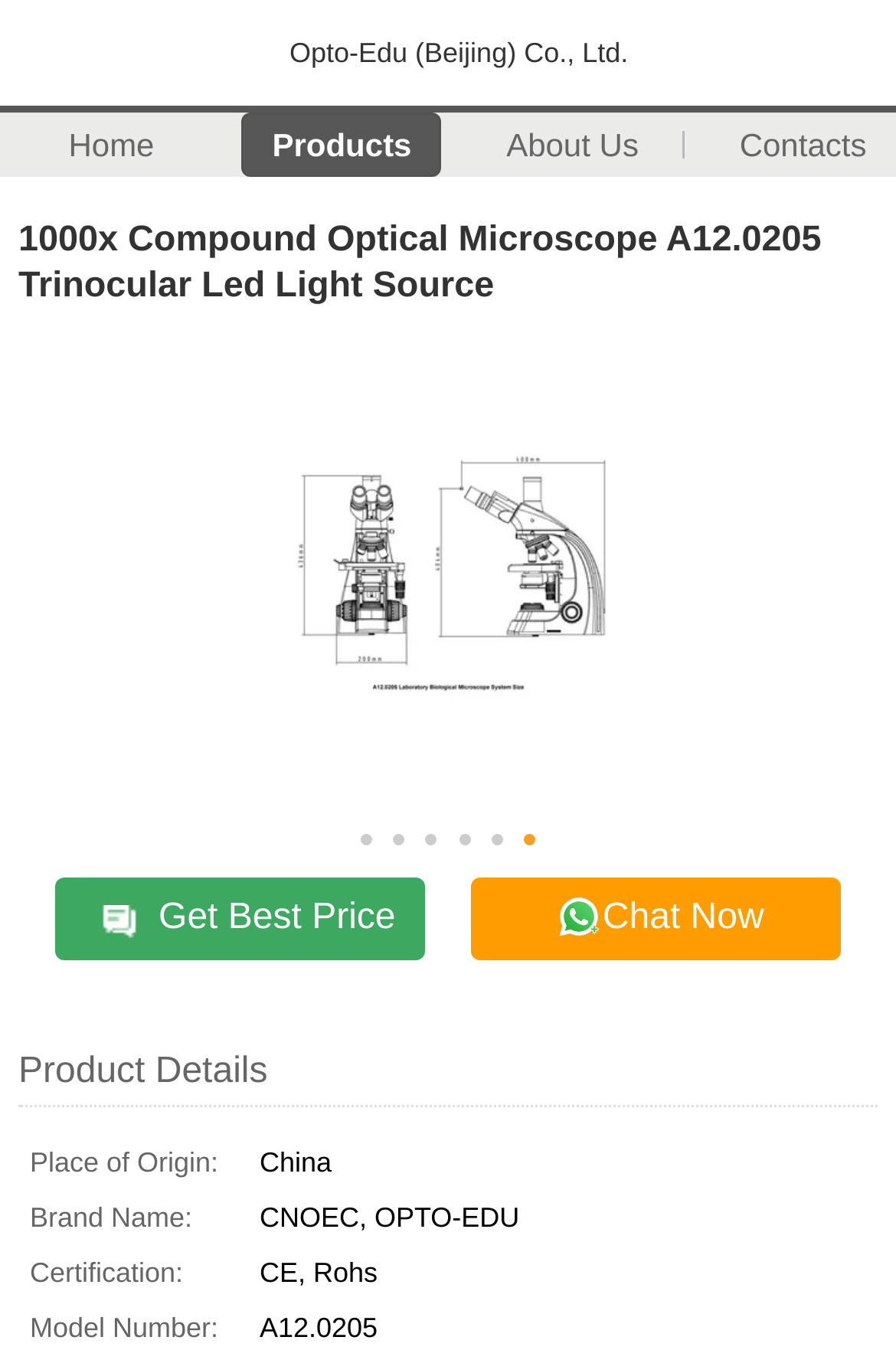What is the main focus of the image on the webpage?
Identify the answer in the screenshot and reply with a single word or phrase.

Microscope